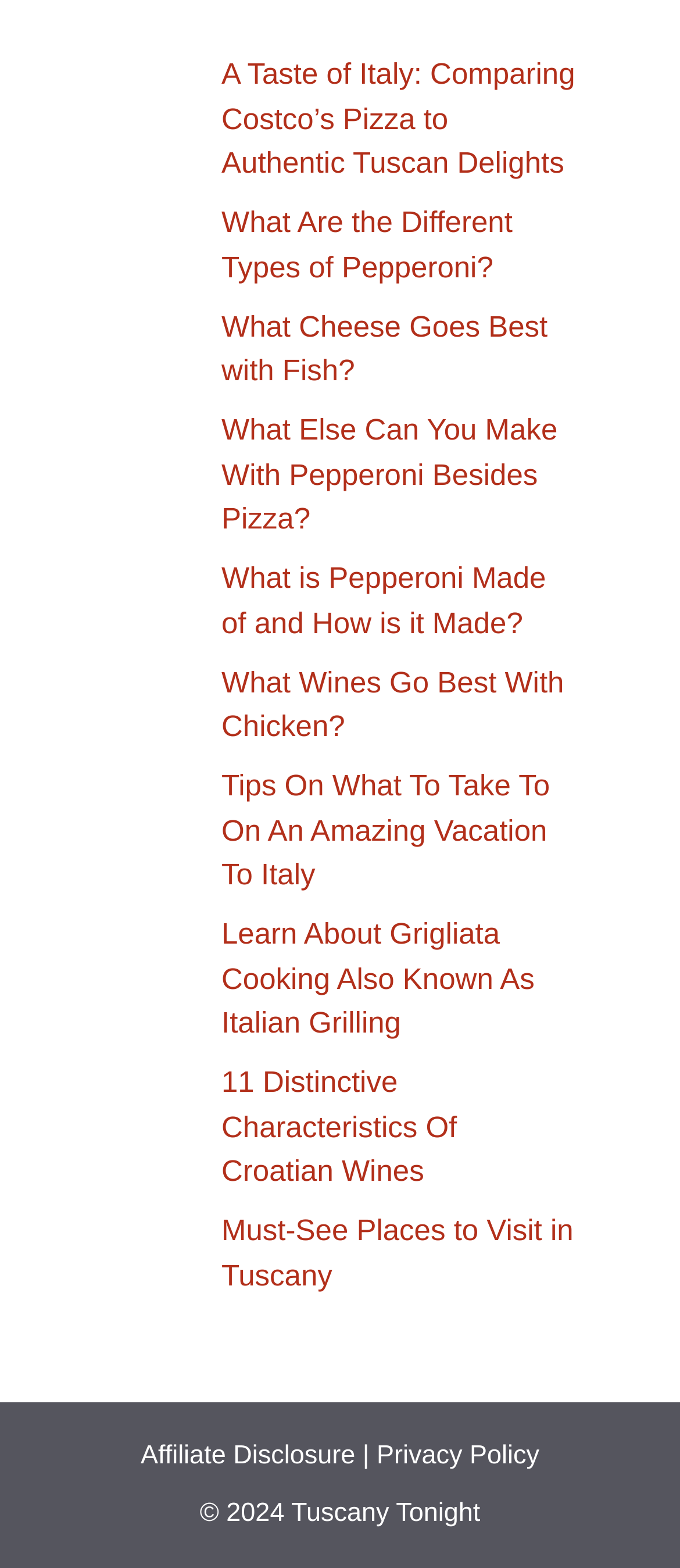Please identify the coordinates of the bounding box for the clickable region that will accomplish this instruction: "Explore what else can be made with pepperoni besides pizza".

[0.154, 0.26, 0.282, 0.324]